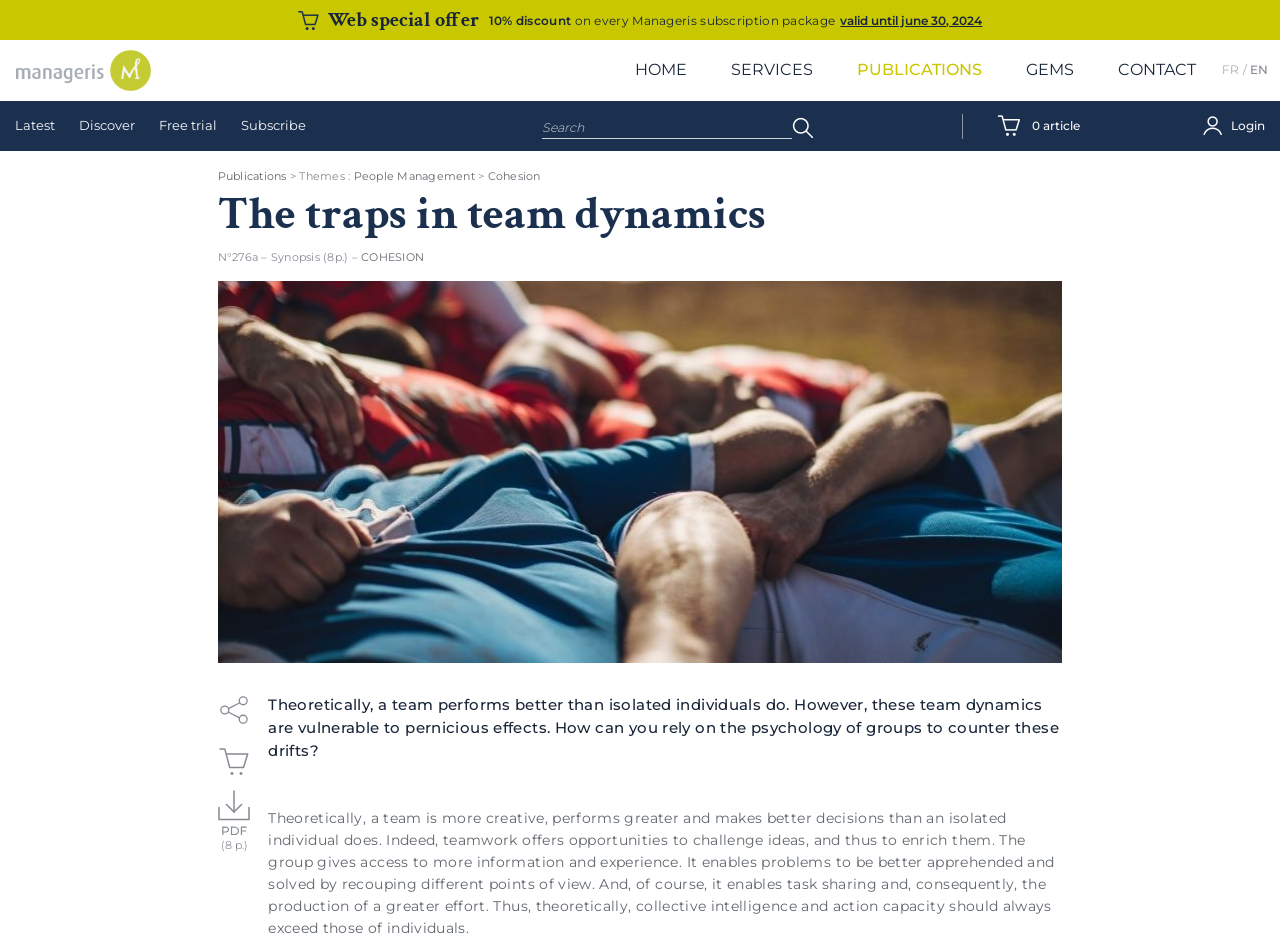Find the bounding box of the web element that fits this description: "0 article".

[0.779, 0.12, 0.844, 0.147]